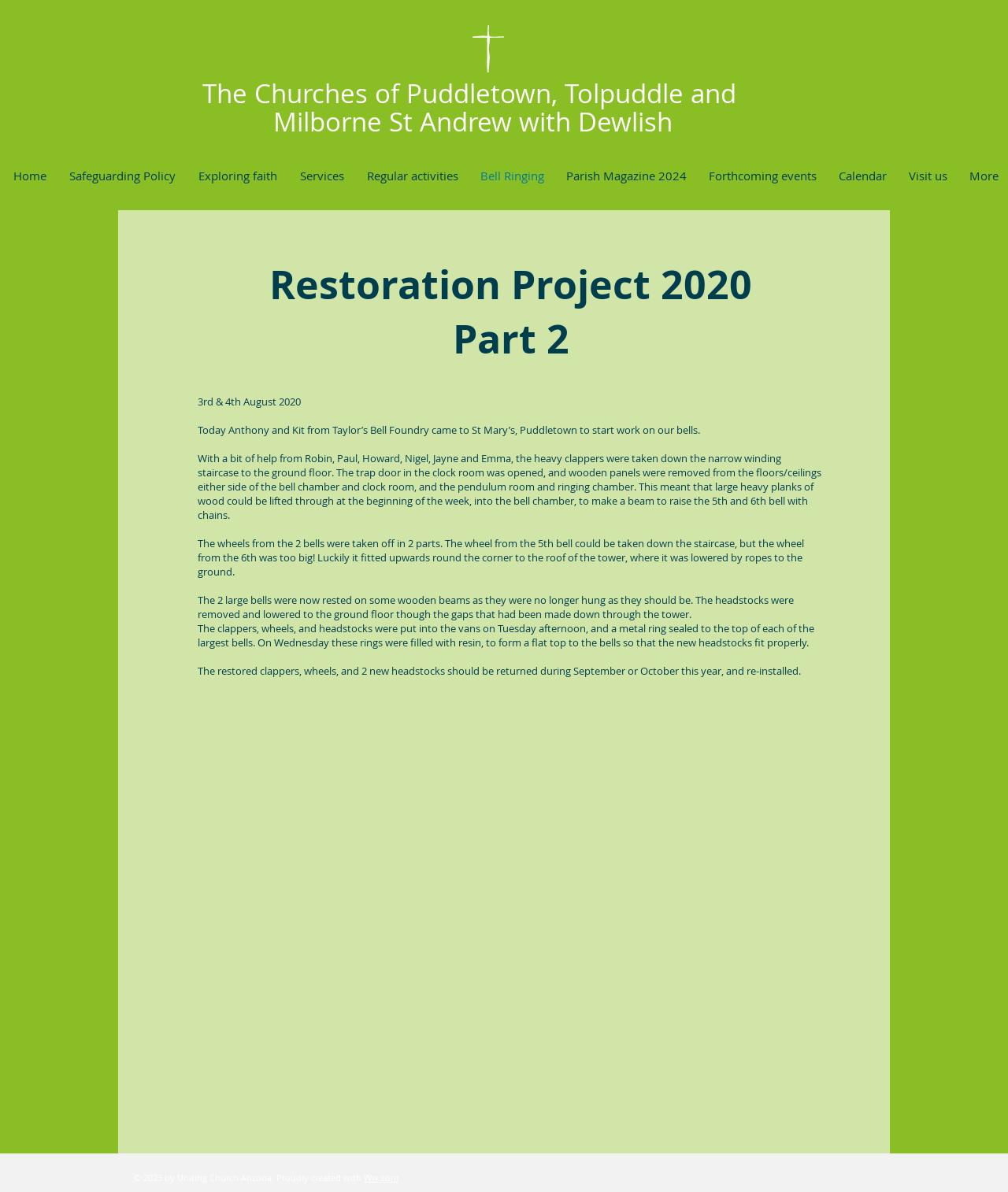Please mark the clickable region by giving the bounding box coordinates needed to complete this instruction: "Click the 'Home' link".

[0.0, 0.134, 0.055, 0.16]